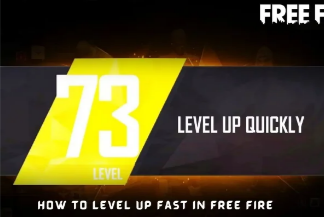What is the color of the background?
Provide a comprehensive and detailed answer to the question.

The image showcases an eye-catching graphic with a vibrant yellow background, which highlights the number '73' and the words 'LEVEL UP QUICKLY'.